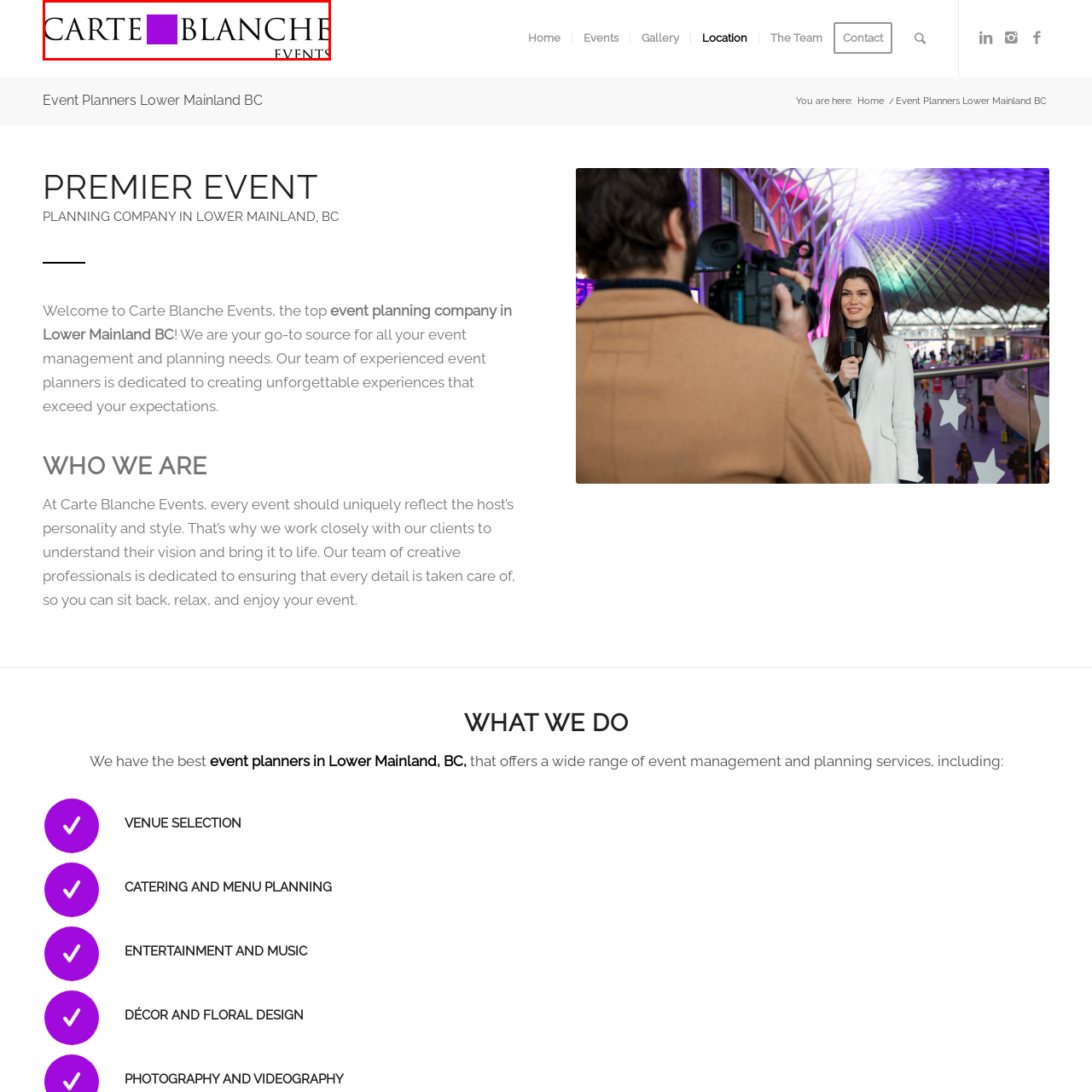Examine the image highlighted by the red boundary, What is the font style of the word 'CARTE BLANCHE'? Provide your answer in a single word or phrase.

Elegant, bold black